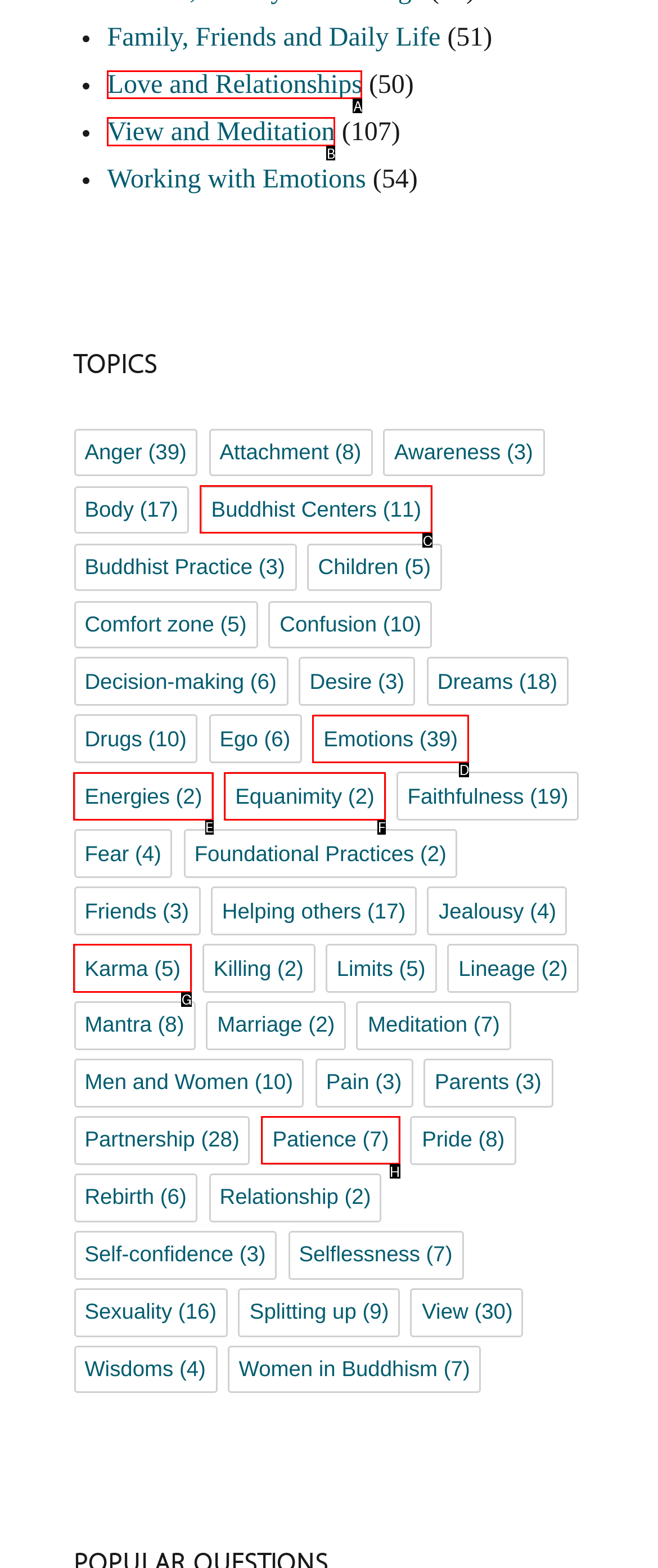Select the letter of the UI element you need to click to complete this task: Read about 'Love and Relationships'.

A